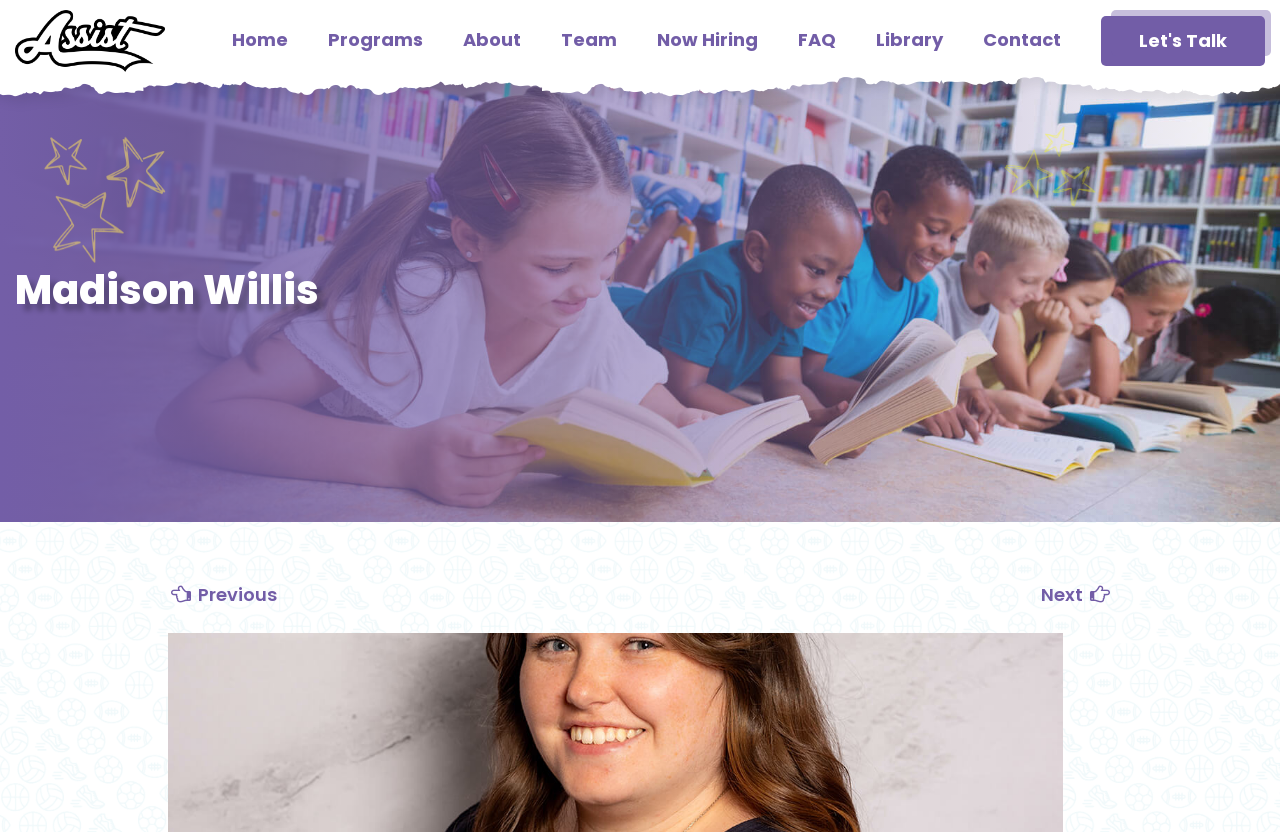What is the name of the person on this webpage?
Look at the image and answer with only one word or phrase.

Madison Willis